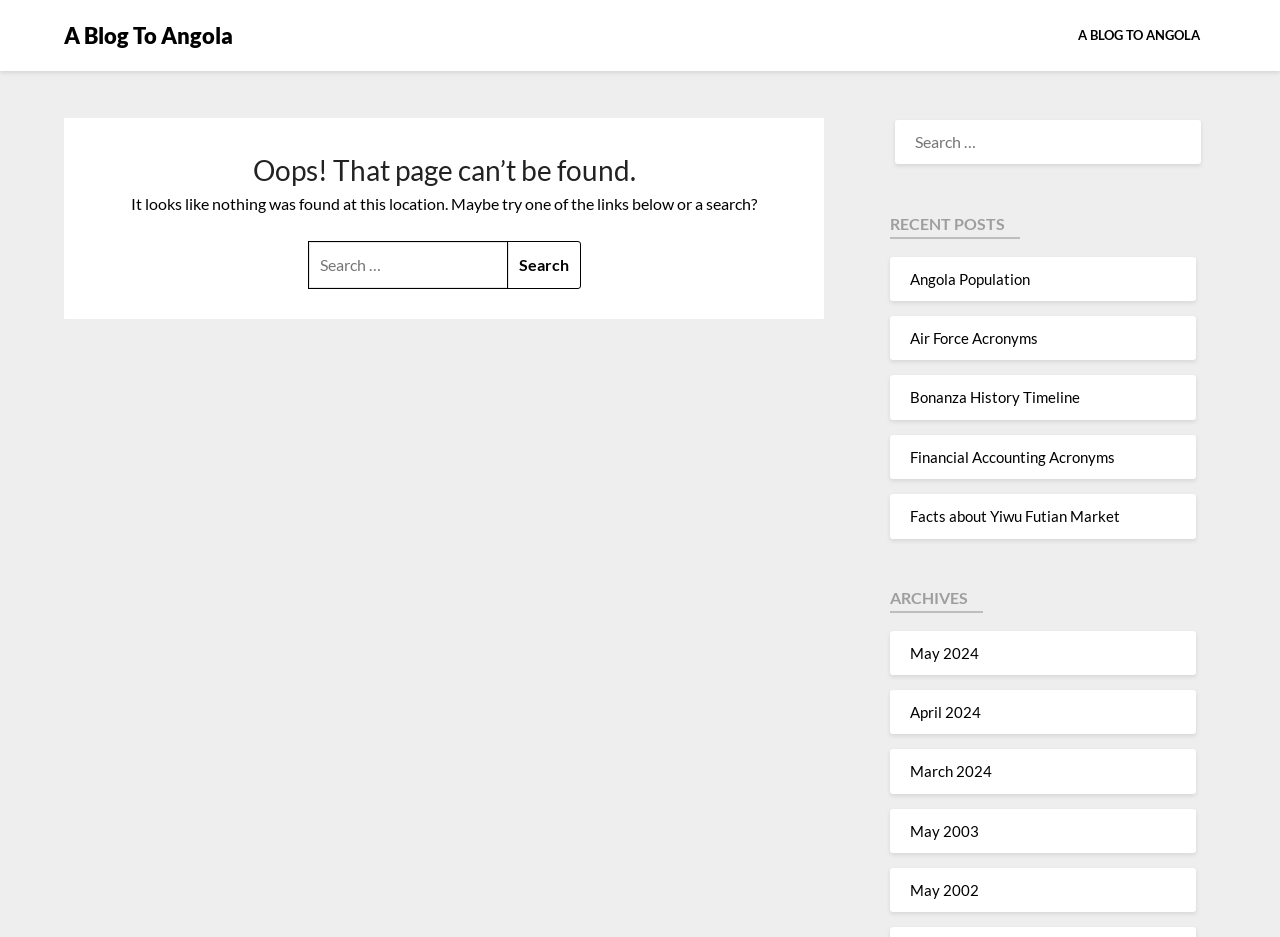Please find the bounding box coordinates for the clickable element needed to perform this instruction: "search for something".

[0.241, 0.258, 0.397, 0.307]